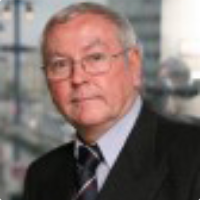Please analyze the image and provide a thorough answer to the question:
What organization was René Wack involved with from 1989 to 1995?

According to the caption, René Wack played a vital role with the OECD's Financial Action Task Force from 1989 to 1995, which indicates his involvement with this organization during that time period.